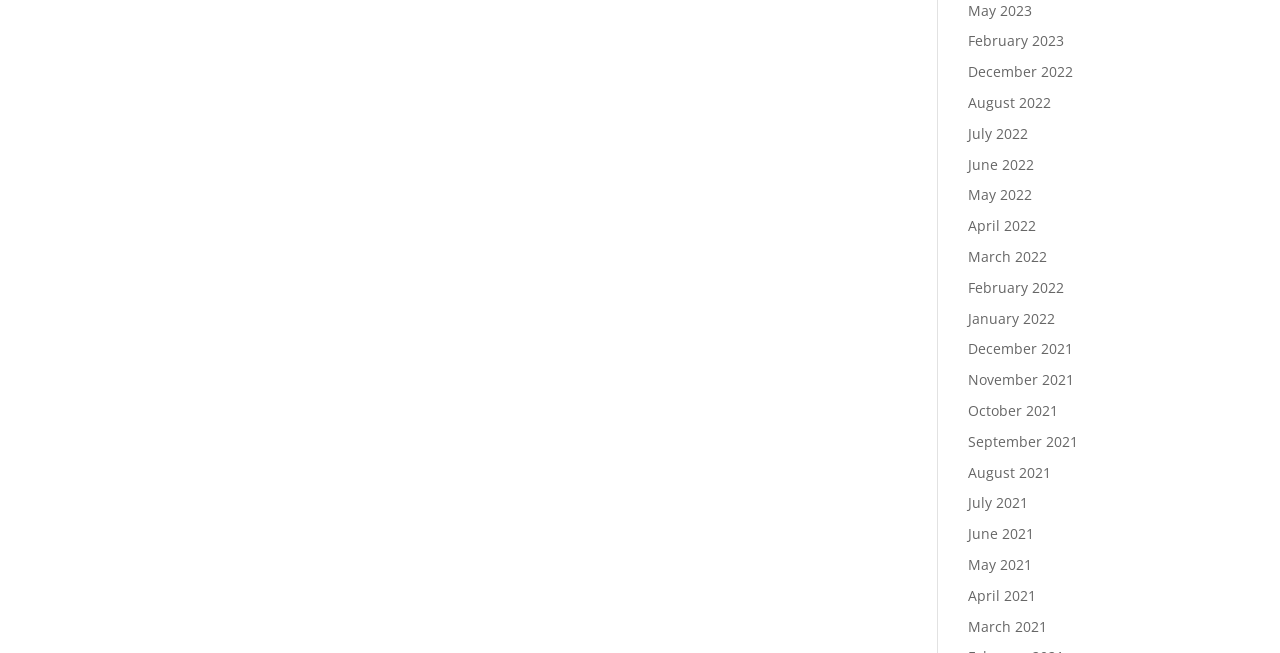Please identify the bounding box coordinates of the element that needs to be clicked to perform the following instruction: "view May 2023".

[0.756, 0.001, 0.806, 0.03]